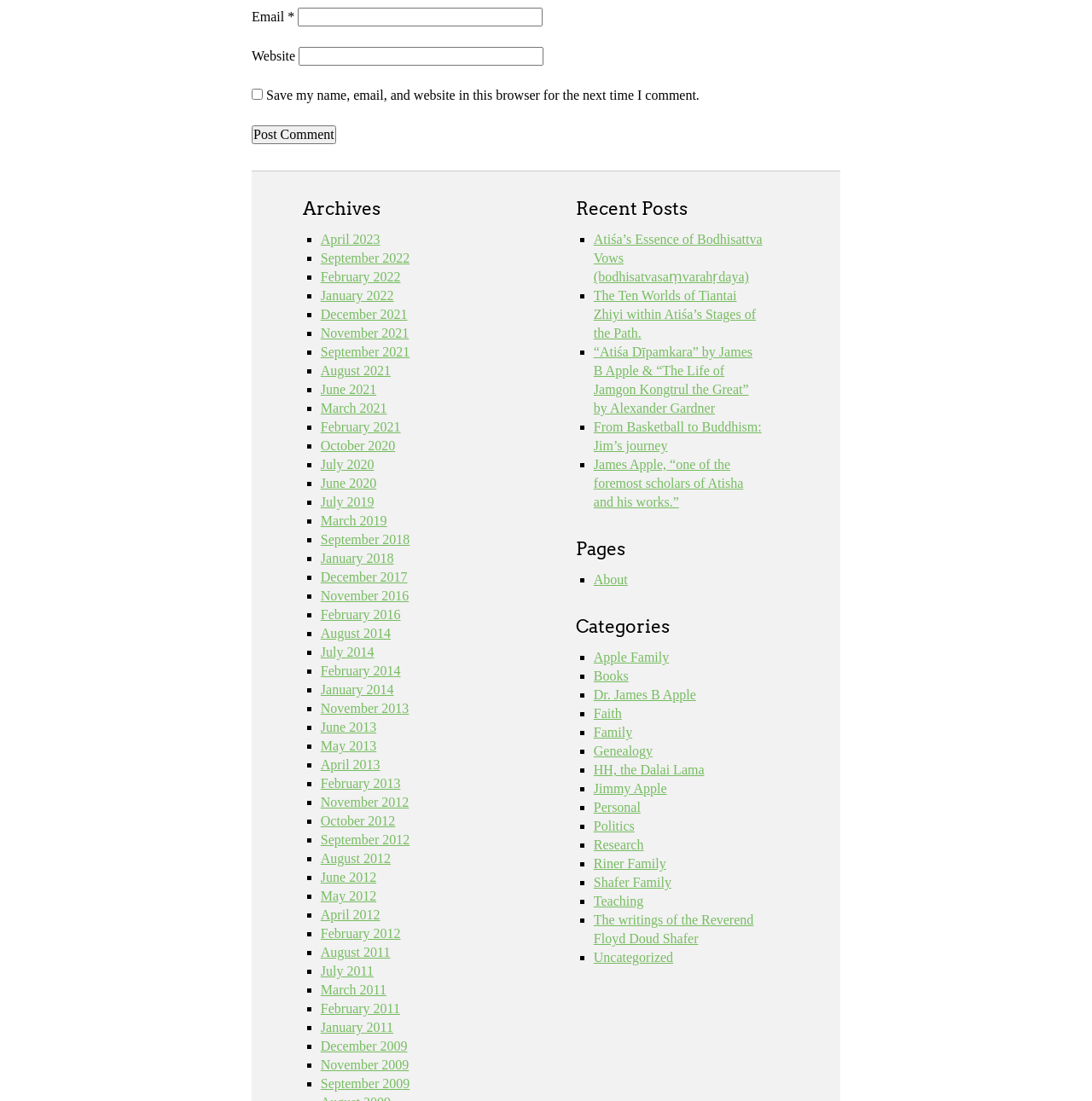What is the purpose of the checkbox?
Answer the question with as much detail as possible.

The checkbox is labeled 'Save my name, email, and website in this browser for the next time I comment.' This suggests that its purpose is to save the user's comment information for future use.